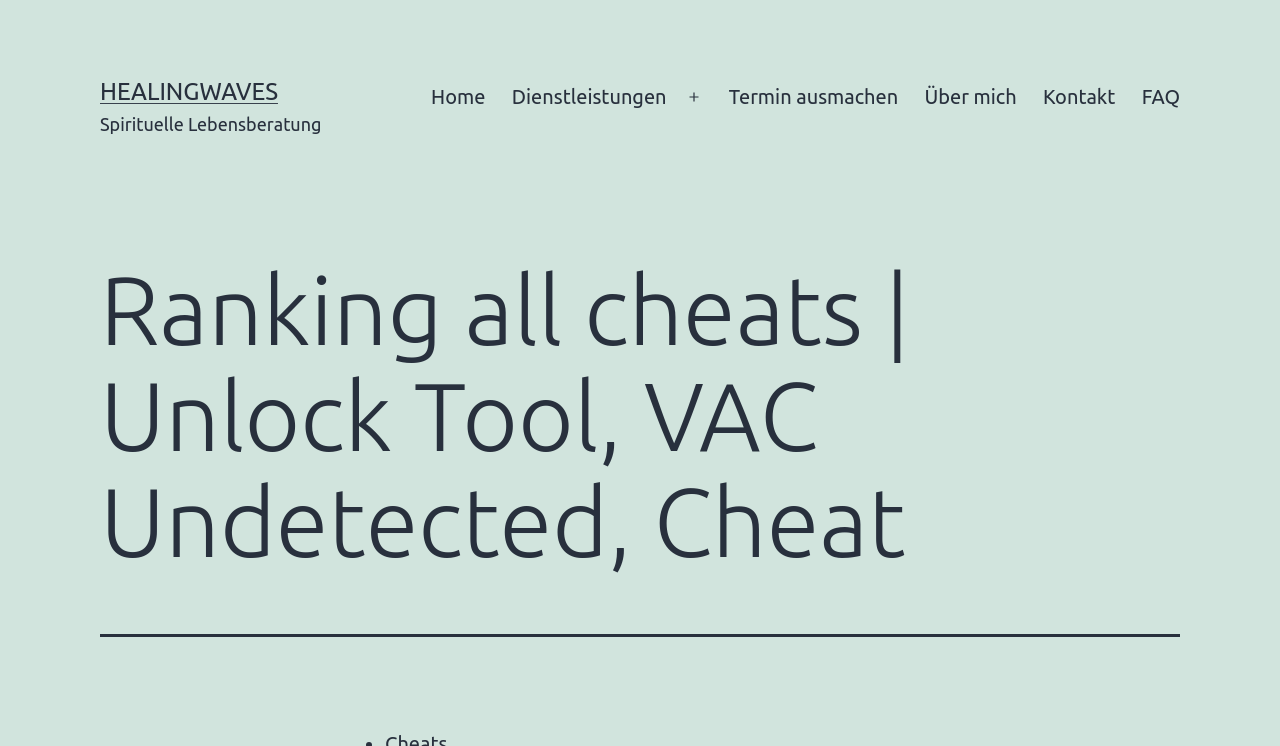Please predict the bounding box coordinates of the element's region where a click is necessary to complete the following instruction: "click on HEALINGWAVES link". The coordinates should be represented by four float numbers between 0 and 1, i.e., [left, top, right, bottom].

[0.078, 0.105, 0.217, 0.141]